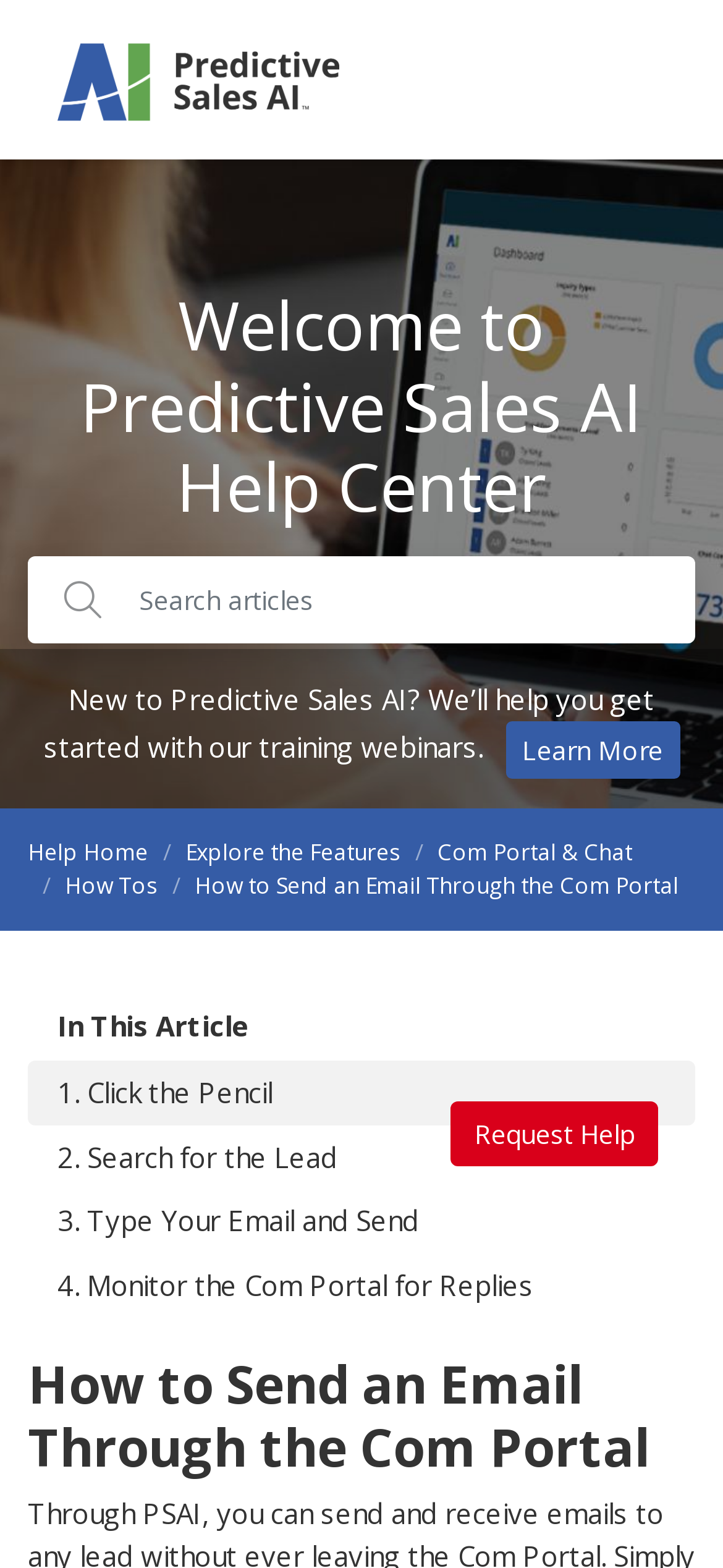Offer a meticulous description of the webpage's structure and content.

The webpage is a help article from PSAI Help, specifically about sending an email through the Com Portal. At the top left, there is a link to "PSAI Help Articles" accompanied by an image. Below this, a prominent button "Request Help" is located at the bottom right corner of the screen.

The main content area begins with a heading "Welcome to Predictive Sales AI Help Center" followed by a search bar with a "Search" label and a "Clear" button. Below the search bar, there is a brief introduction to Predictive Sales AI and an invitation to learn more about their training webinars.

A navigation breadcrumb is located in the middle of the page, providing links to "Help Home", "Explore the Features", "Com Portal & Chat", "How Tos", and the current article "How to Send an Email Through the Com Portal".

The main article content is divided into sections, starting with a "In This Article" heading. Below this, there are four links to step-by-step instructions: "1. Click the Pencil", "2. Search for the Lead", "3. Type Your Email and Send", and "4. Monitor the Com Portal for Replies". Finally, the article title "How to Send an Email Through the Com Portal" is repeated as a heading at the bottom of the page.